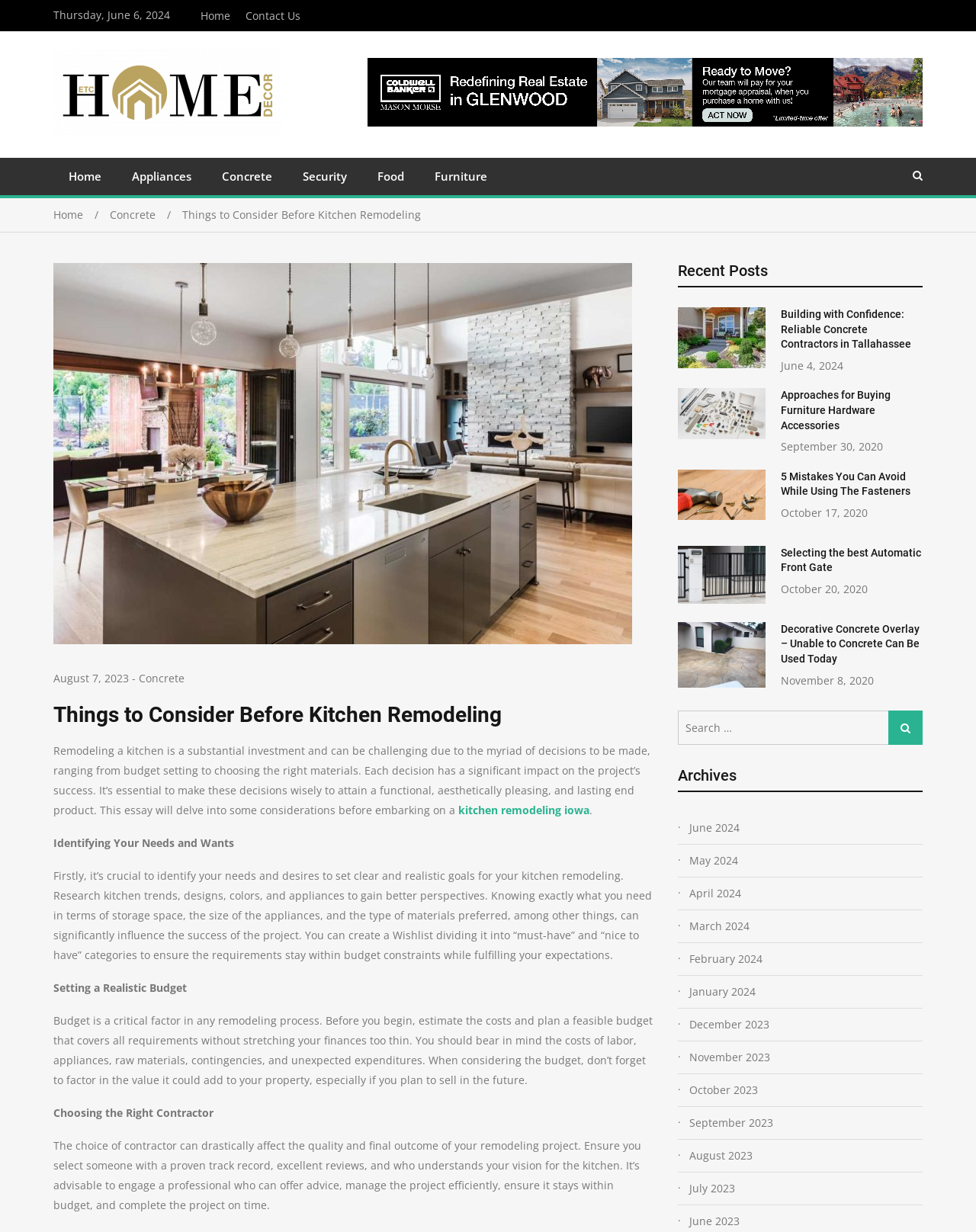What is the importance of budgeting in kitchen remodeling?
Ensure your answer is thorough and detailed.

The article emphasizes the importance of budgeting in kitchen remodeling, stating that it helps to avoid financial constraints and ensures that the project stays within budget while fulfilling expectations.